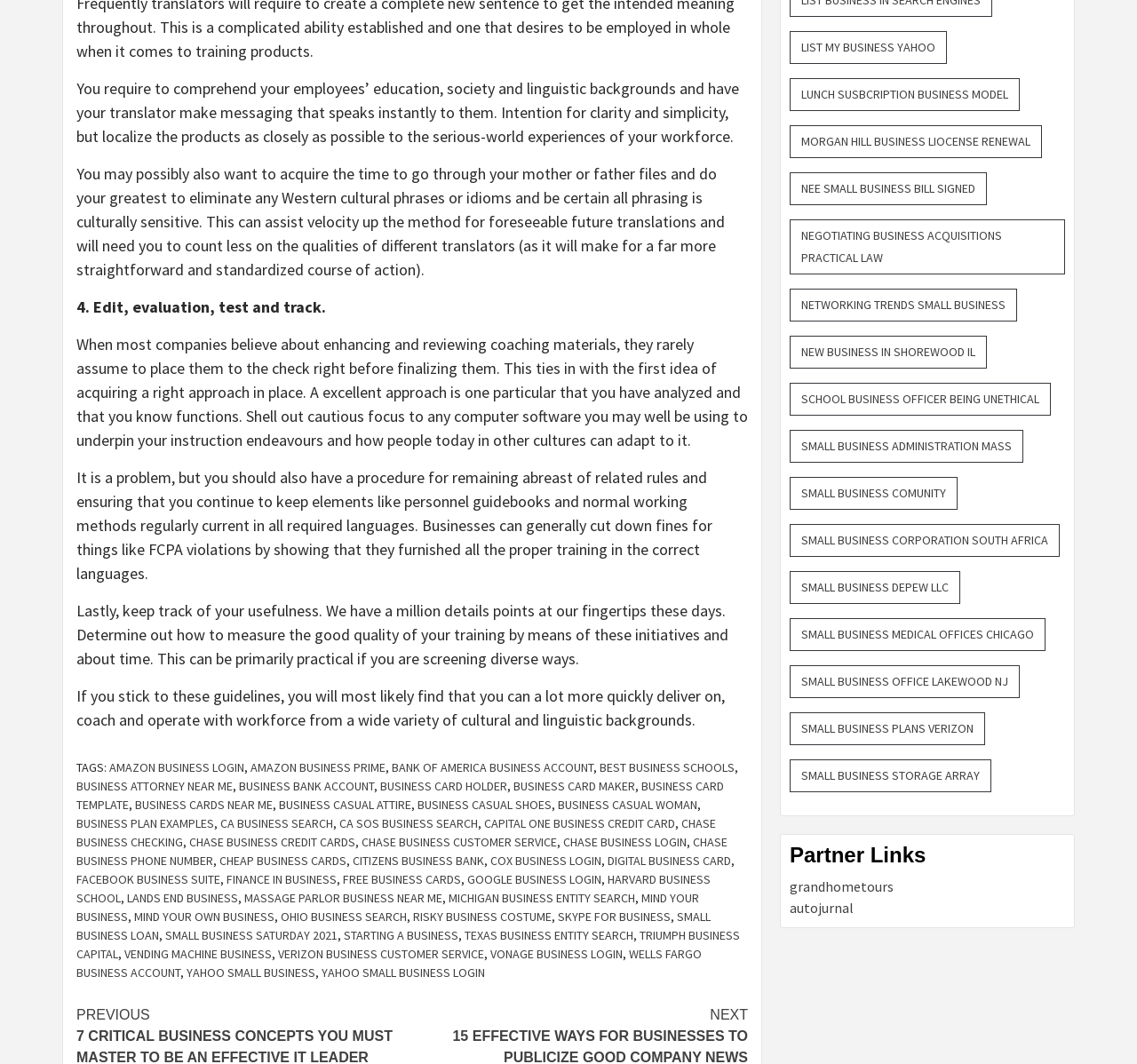Indicate the bounding box coordinates of the clickable region to achieve the following instruction: "Click on 'FACEBOOK BUSINESS SUITE'."

[0.067, 0.818, 0.194, 0.834]